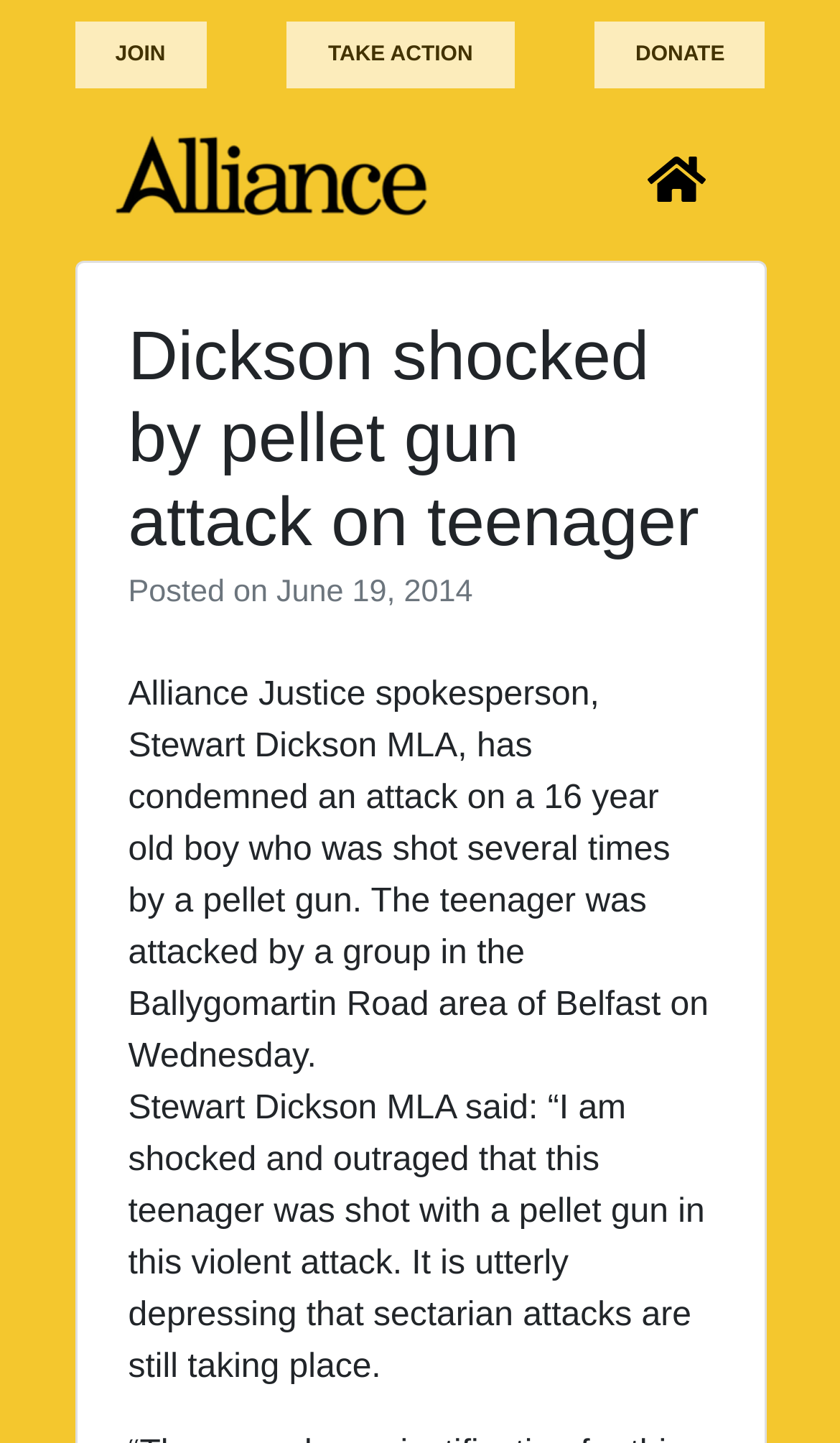Please answer the following question as detailed as possible based on the image: 
What is the icon next to the 'Toggle navigation' button?

The icon next to the 'Toggle navigation' button is a Unicode character 'uf015', which is located at the top right corner of the webpage with a bounding box coordinate of [0.771, 0.105, 0.84, 0.146].